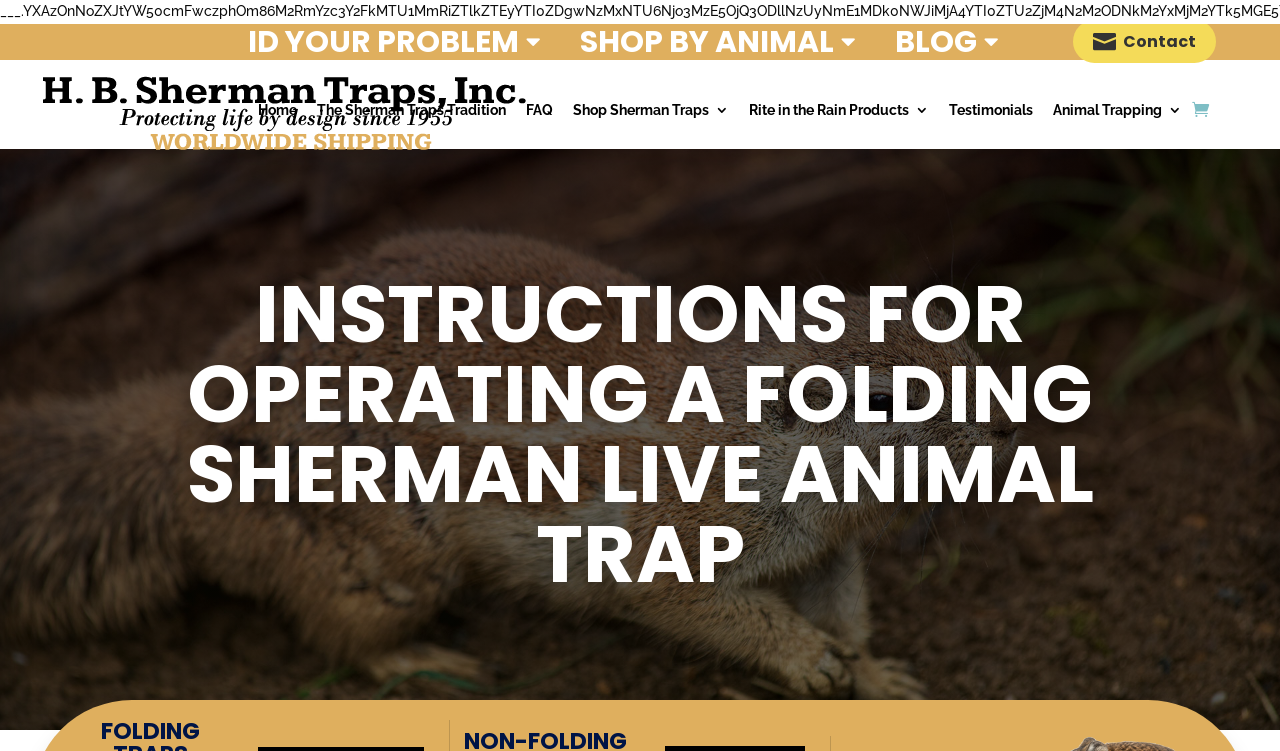Answer the following query with a single word or phrase:
What is the purpose of the website?

To provide information about live animal traps